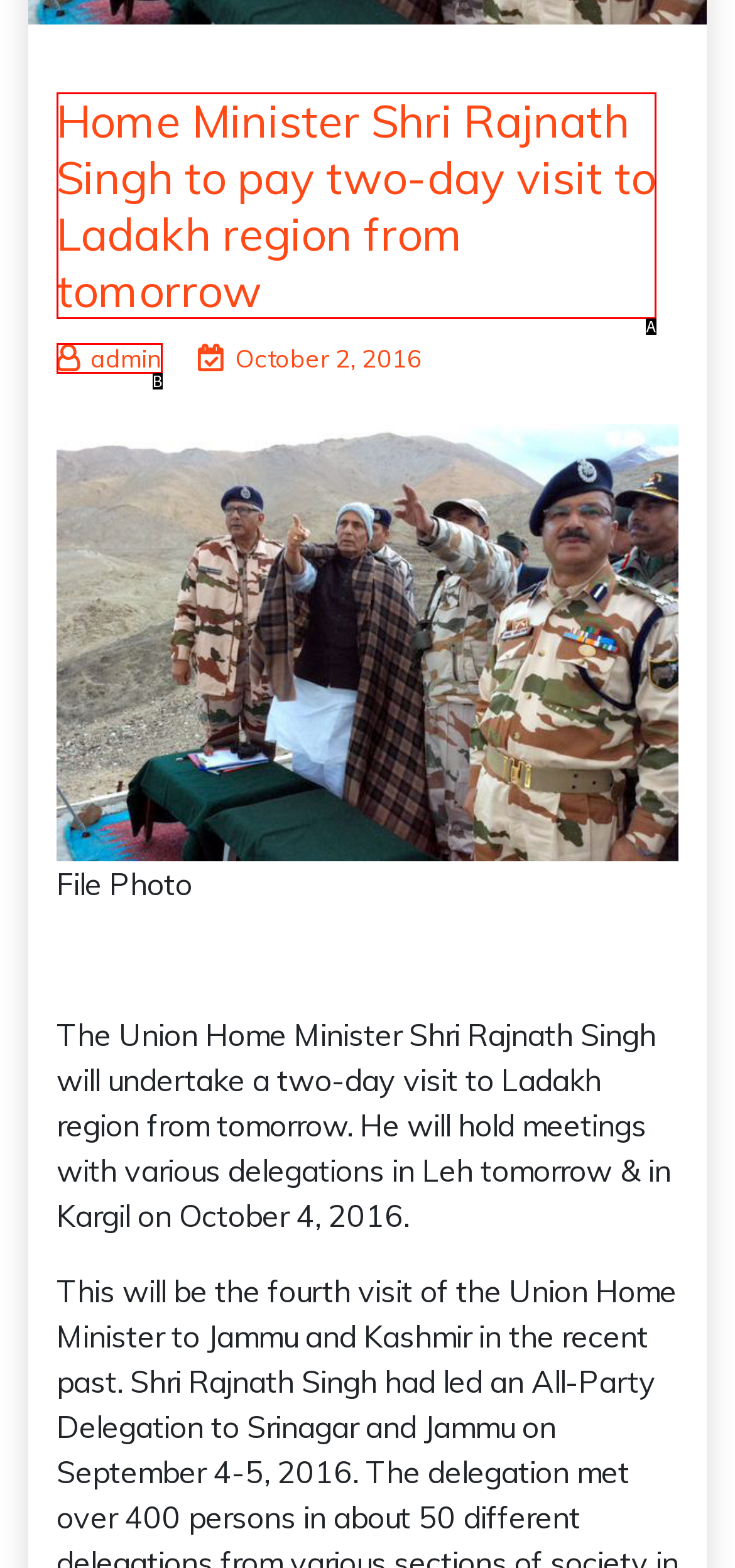From the provided options, pick the HTML element that matches the description: admin. Respond with the letter corresponding to your choice.

B